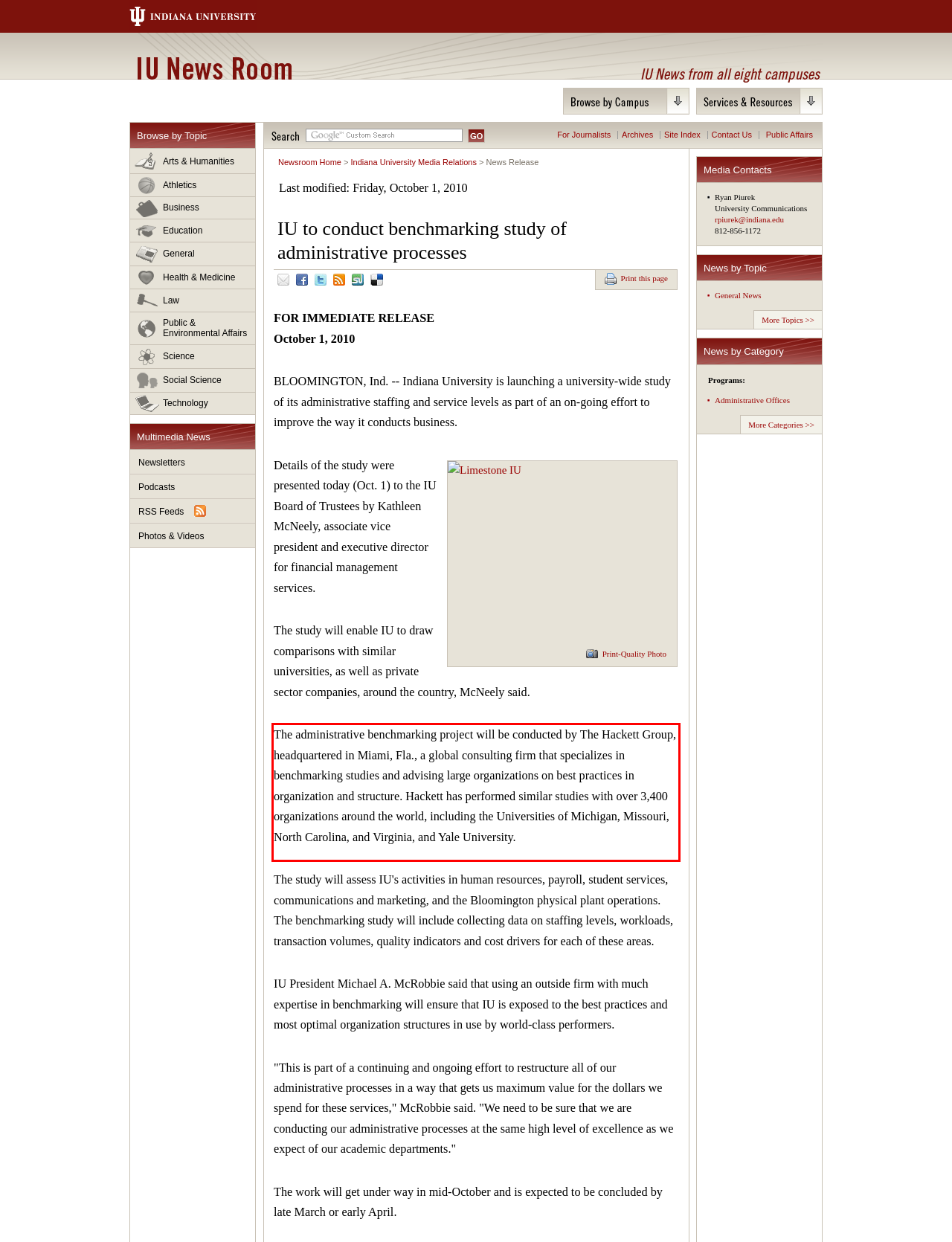You have a screenshot of a webpage where a UI element is enclosed in a red rectangle. Perform OCR to capture the text inside this red rectangle.

The administrative benchmarking project will be conducted by The Hackett Group, headquartered in Miami, Fla., a global consulting firm that specializes in benchmarking studies and advising large organizations on best practices in organization and structure. Hackett has performed similar studies with over 3,400 organizations around the world, including the Universities of Michigan, Missouri, North Carolina, and Virginia, and Yale University.